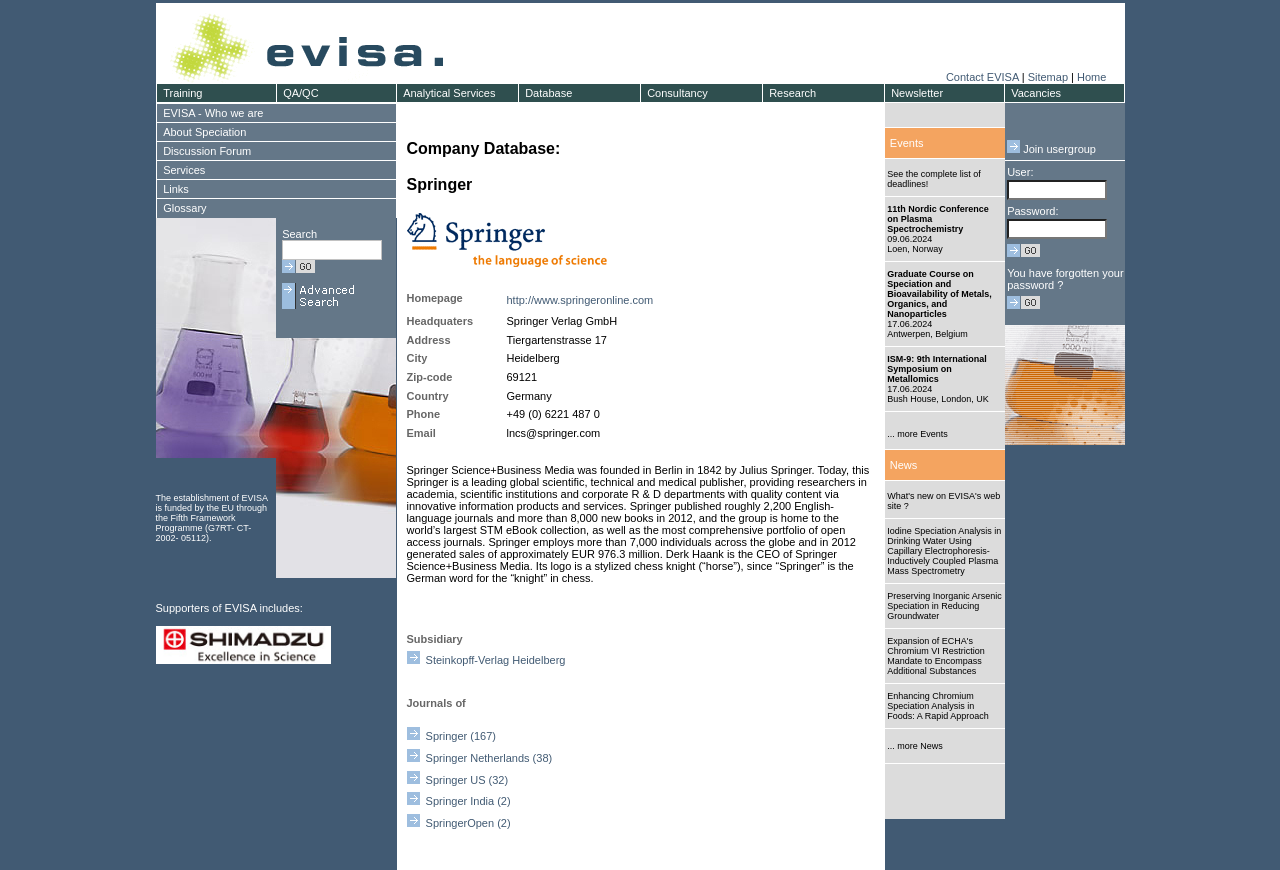Generate a thorough caption that explains the contents of the webpage.

The webpage is about Springer, a leading global scientific, technical, and medical publisher. At the top, there is a header section with a logo of EVISA, a company database, and a navigation menu with links to Contact EVISA, Sitemap, and Home. Below the header, there is a section with multiple links to various services, including Training, QA/QC, Analytical Services, Database, Consultancy, Research, Newsletter, and Vacancies.

On the left side of the page, there is a sidebar with multiple sections, each containing a heading and a link. The sections are titled "EVISA - Who we are", "About Speciation", "Discussion Forum", "Services", "Links", and "Glossary". Each section has a corresponding link with a shortcut key.

On the right side of the page, there is a search bar with a label "Search go" and an "Advanced search" link. The search bar is positioned above a section with multiple links to various topics, including Training, QA/QC, Analytical Services, Database, Consultancy, Research, Newsletter, and Vacancies, similar to the section at the top of the page.

Overall, the webpage appears to be a portal for accessing various resources and services related to scientific, technical, and medical publishing, with a focus on EVISA, a company database.